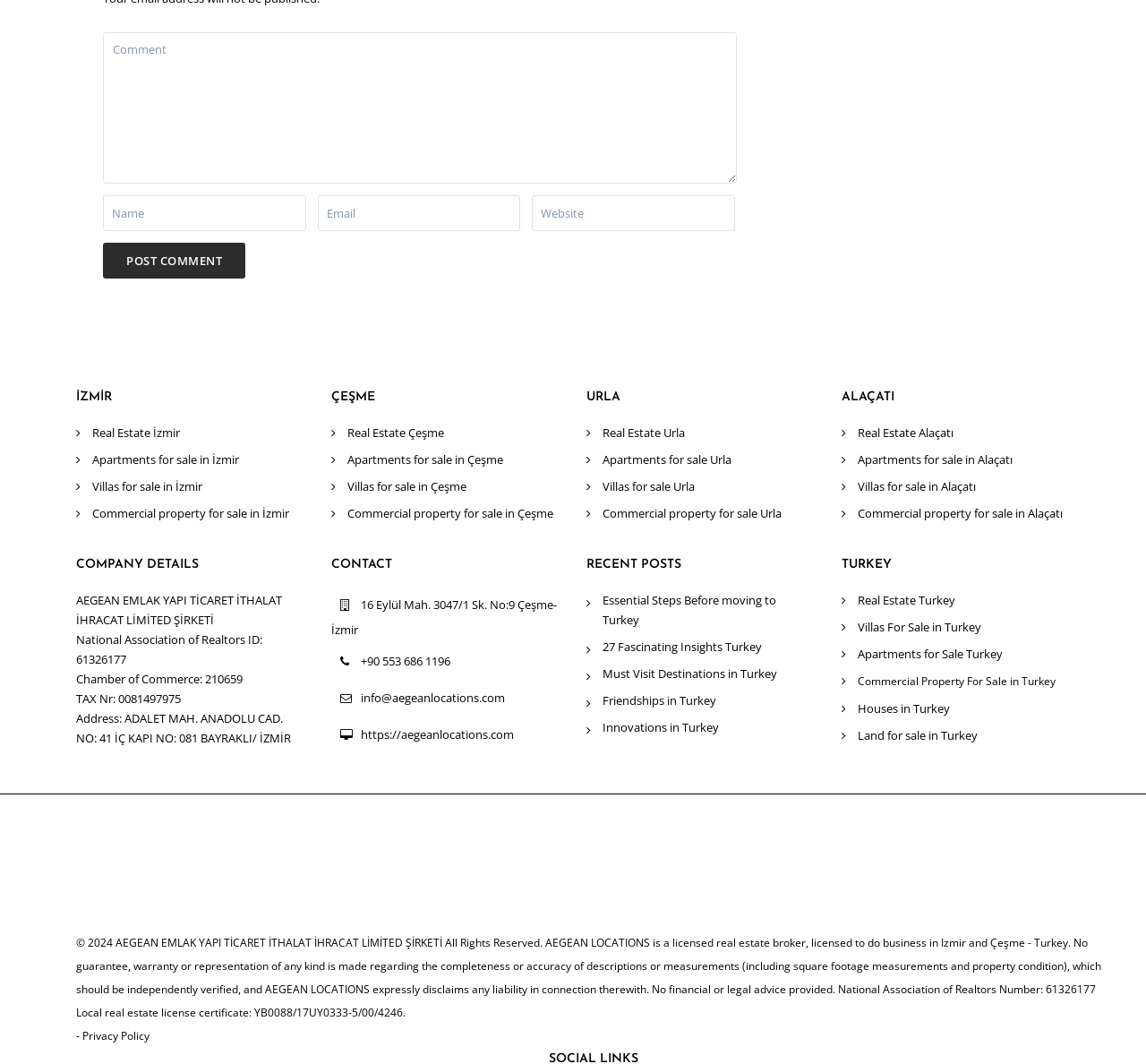Bounding box coordinates should be provided in the format (top-left x, top-left y, bottom-right x, bottom-right y) with all values between 0 and 1. Identify the bounding box for this UI element: Apartments for sale in Çeşme

[0.303, 0.424, 0.439, 0.439]